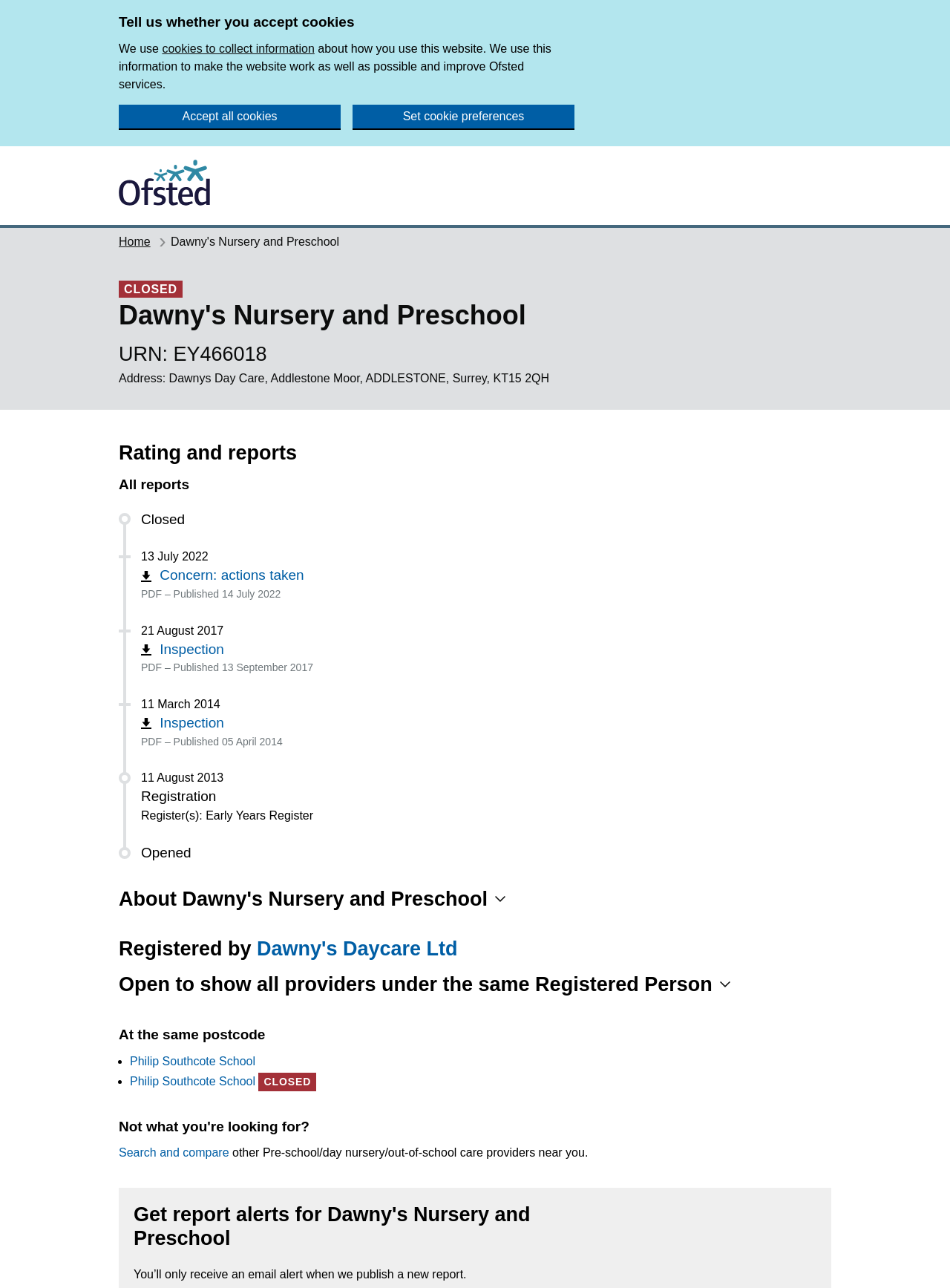Pinpoint the bounding box coordinates for the area that should be clicked to perform the following instruction: "View inspection report".

[0.148, 0.44, 0.32, 0.453]